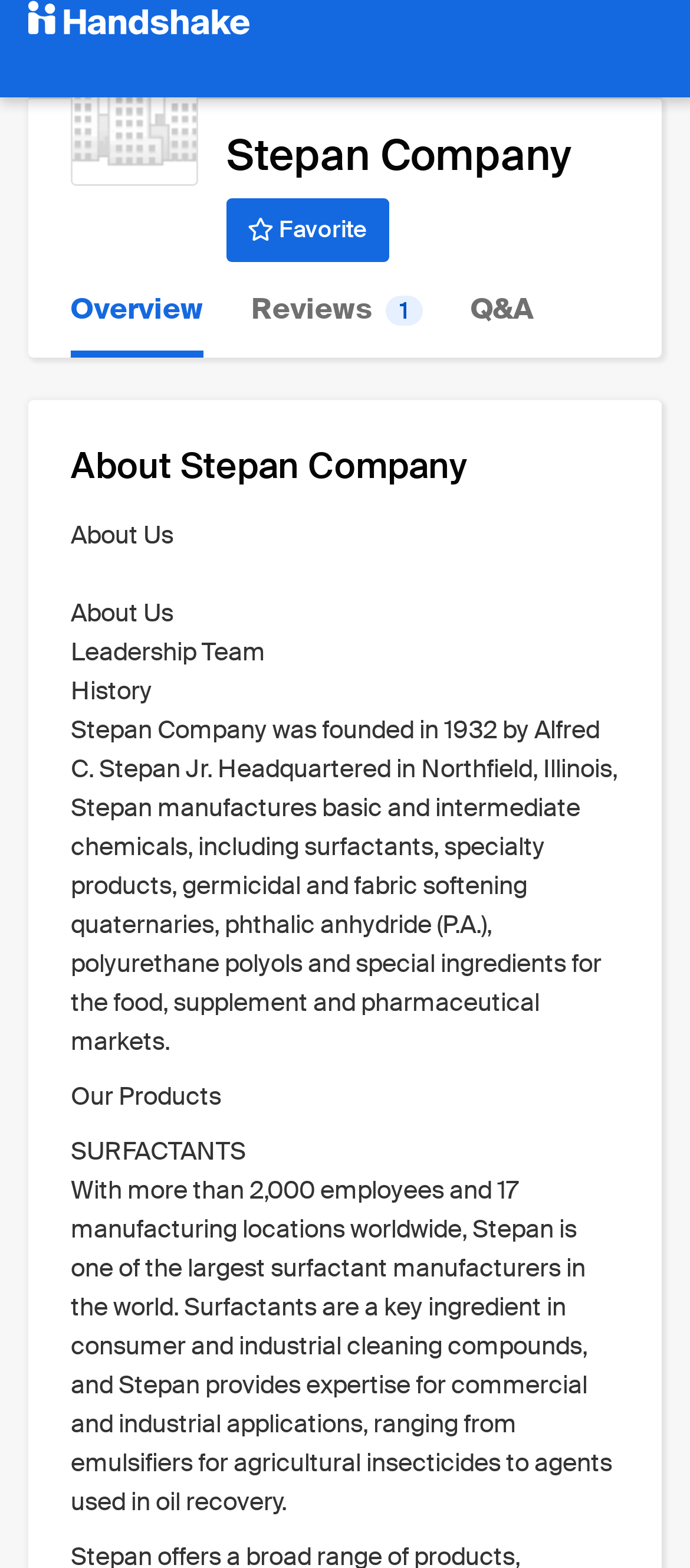Bounding box coordinates should be provided in the format (top-left x, top-left y, bottom-right x, bottom-right y) with all values between 0 and 1. Identify the bounding box for this UI element: Q&A

[0.682, 0.167, 0.774, 0.228]